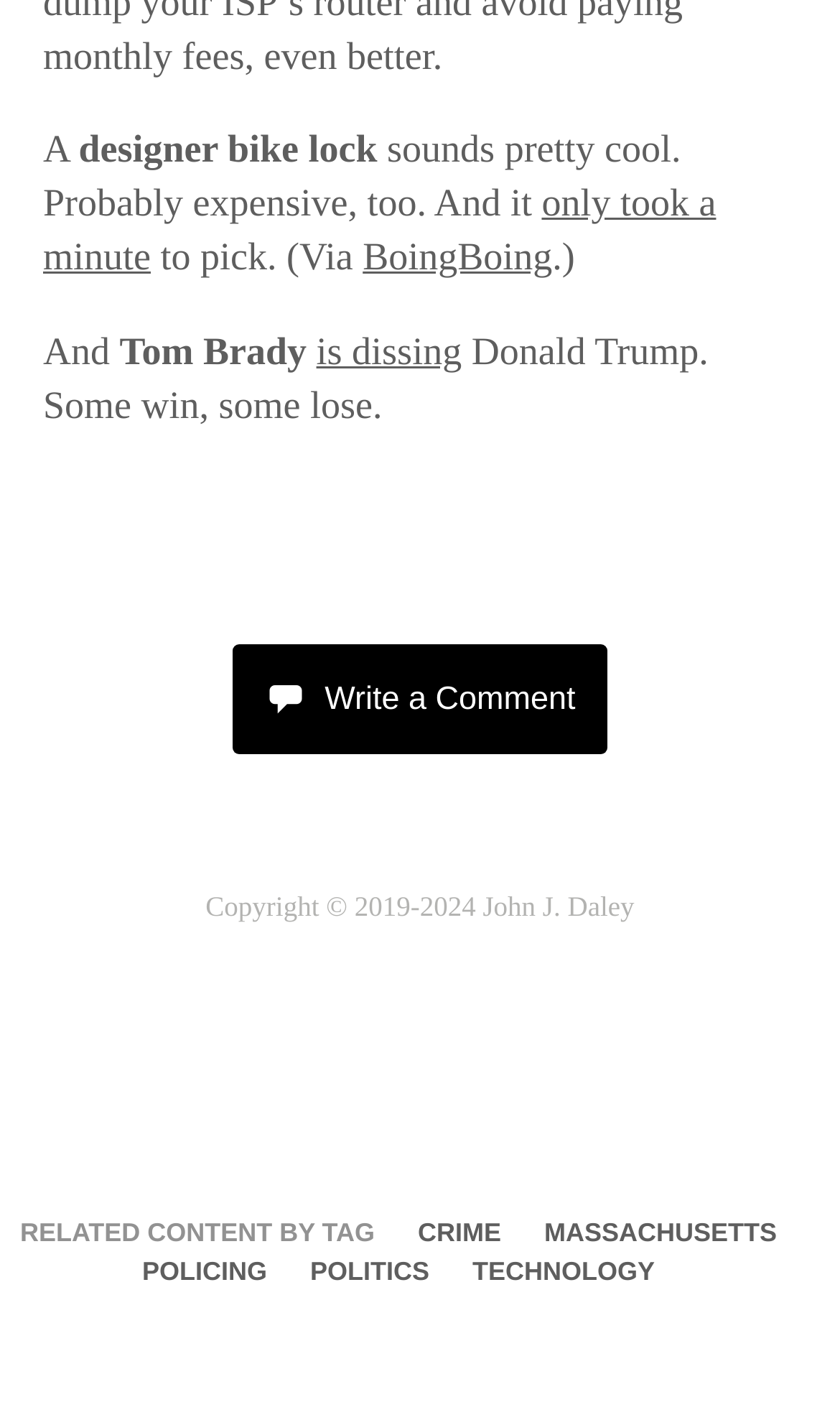Provide a short answer to the following question with just one word or phrase: What is the copyright year of the webpage?

2019-2024